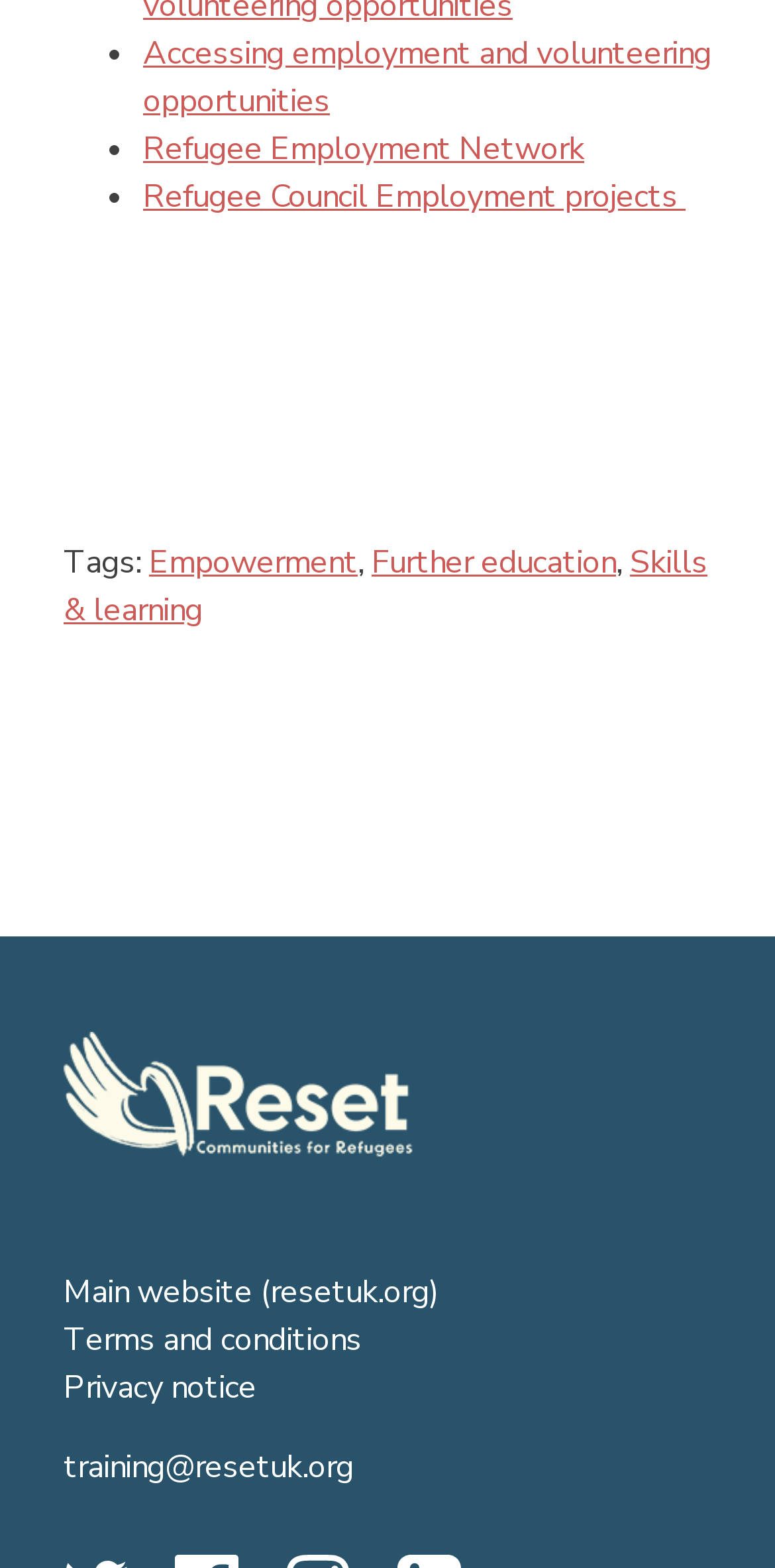Reply to the question with a brief word or phrase: What is the text of the first link on the webpage?

Accessing employment and volunteering opportunities